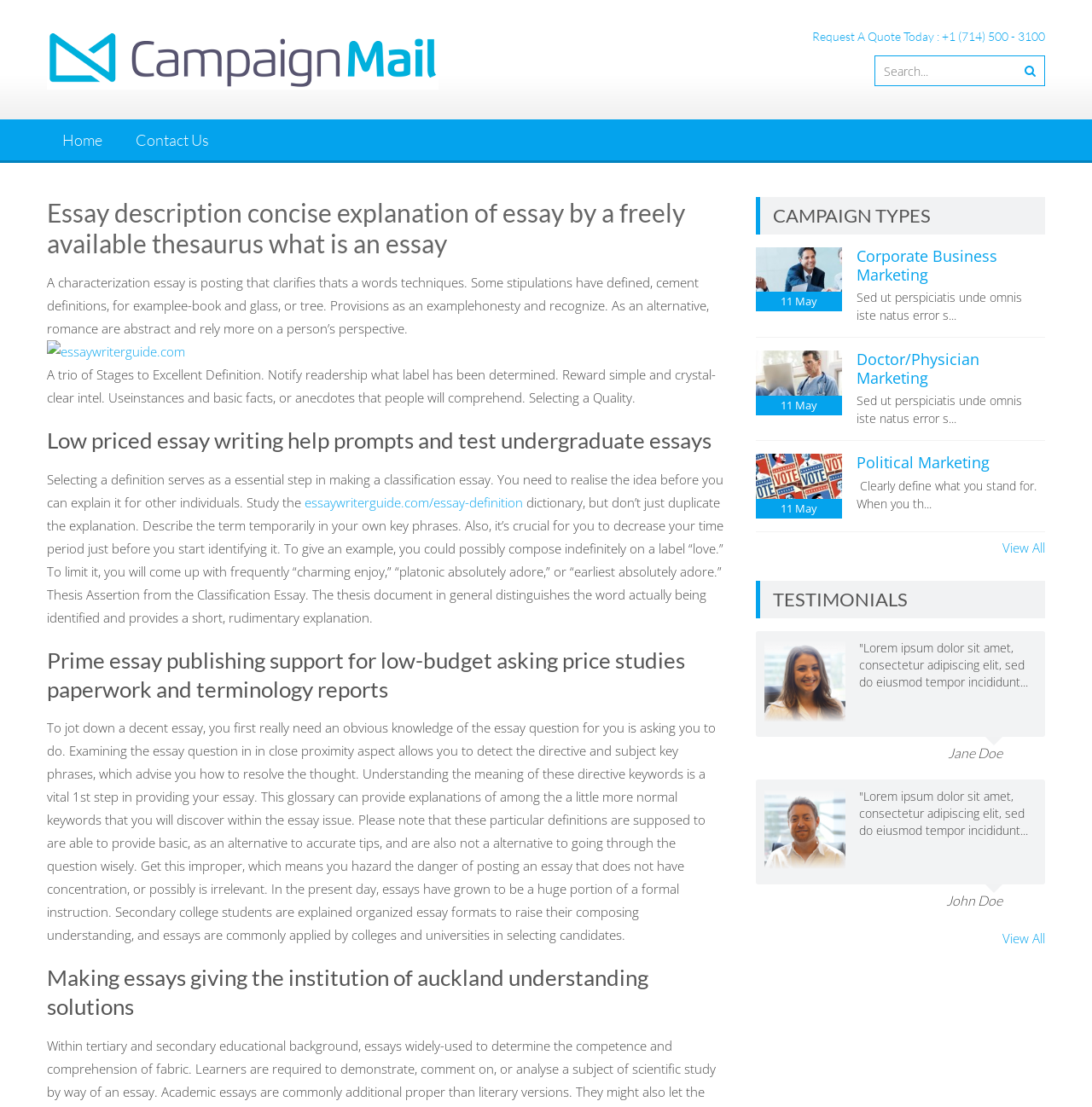Determine the bounding box coordinates of the section I need to click to execute the following instruction: "View all testimonials". Provide the coordinates as four float numbers between 0 and 1, i.e., [left, top, right, bottom].

[0.918, 0.838, 0.957, 0.858]